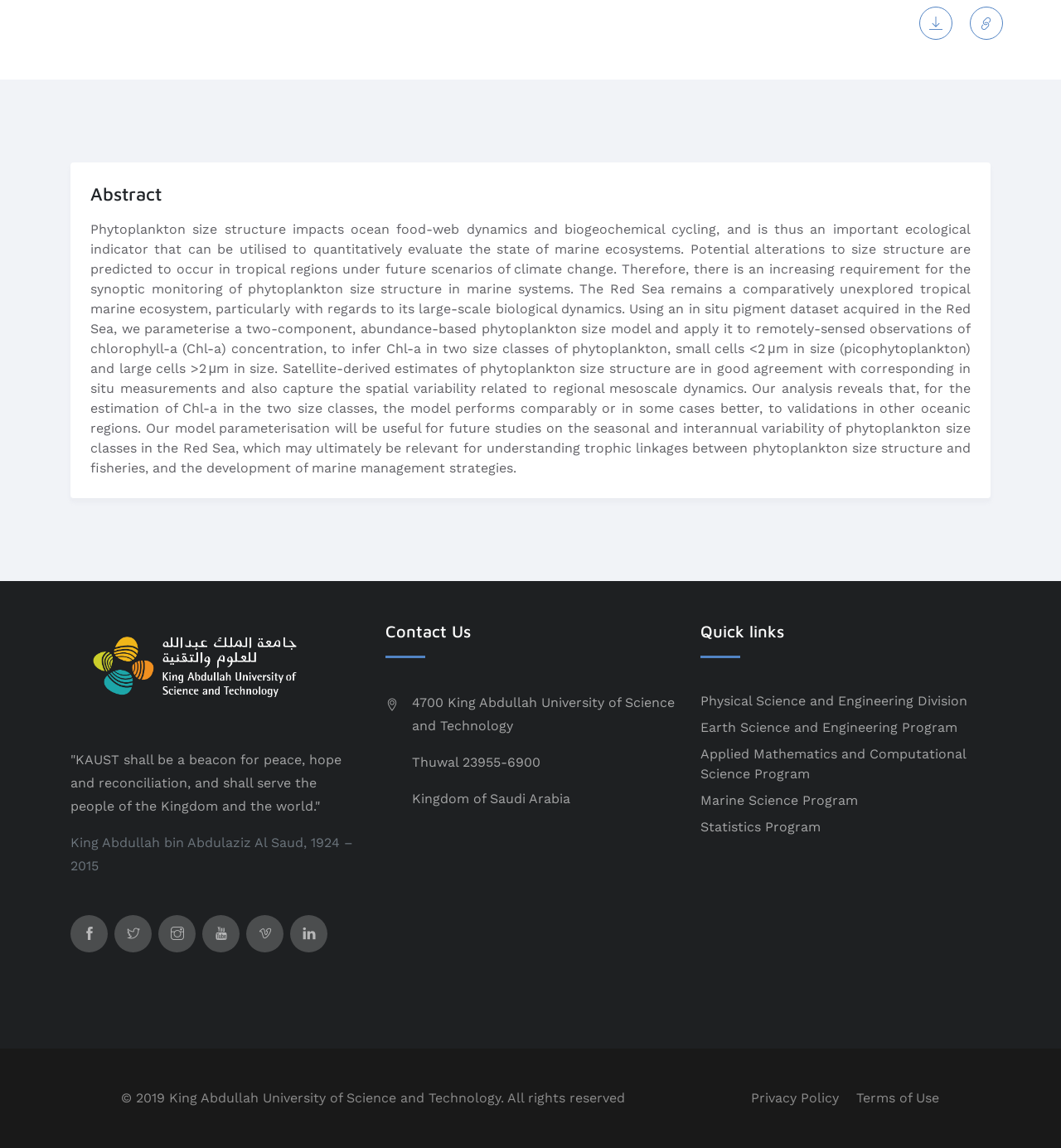Identify the bounding box coordinates for the UI element mentioned here: "Terms of Use". Provide the coordinates as four float values between 0 and 1, i.e., [left, top, right, bottom].

[0.807, 0.949, 0.886, 0.963]